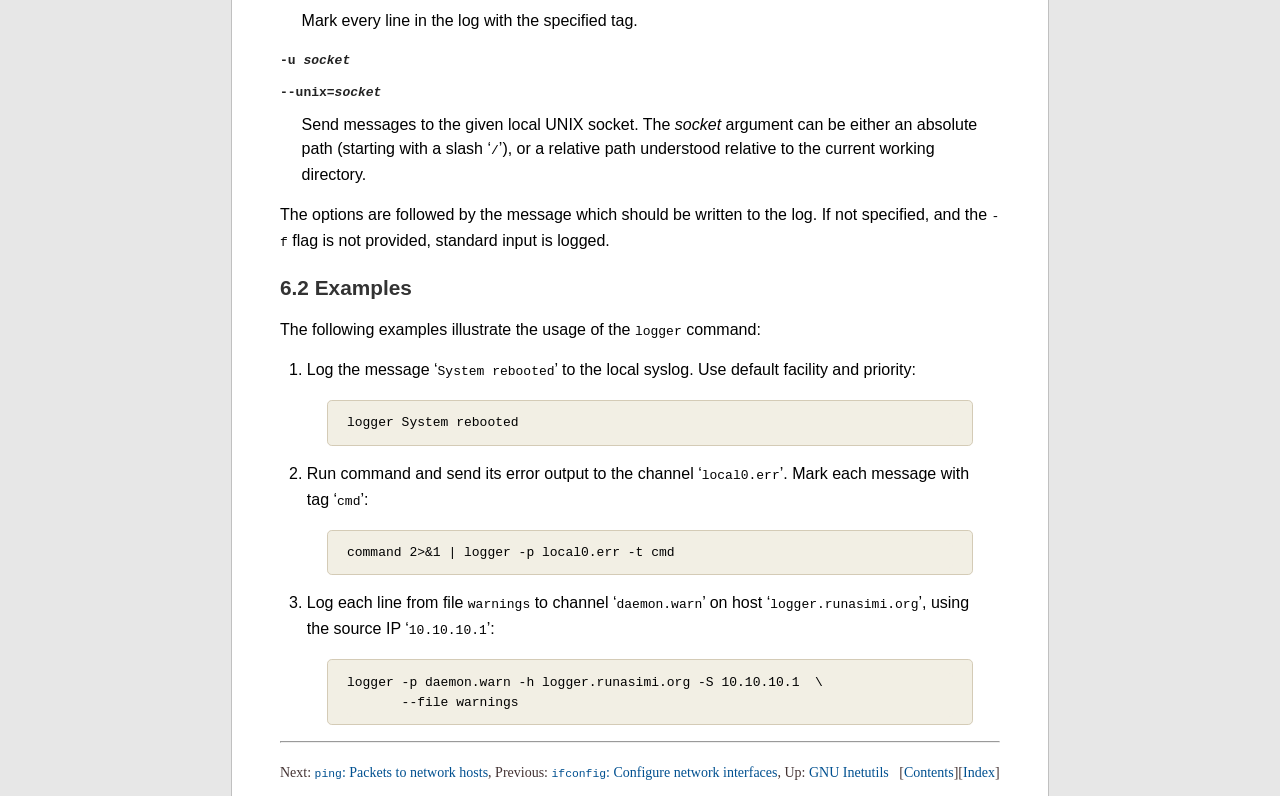Please respond to the question using a single word or phrase:
How can the logger command be used to log each line from a file?

Using the --file option